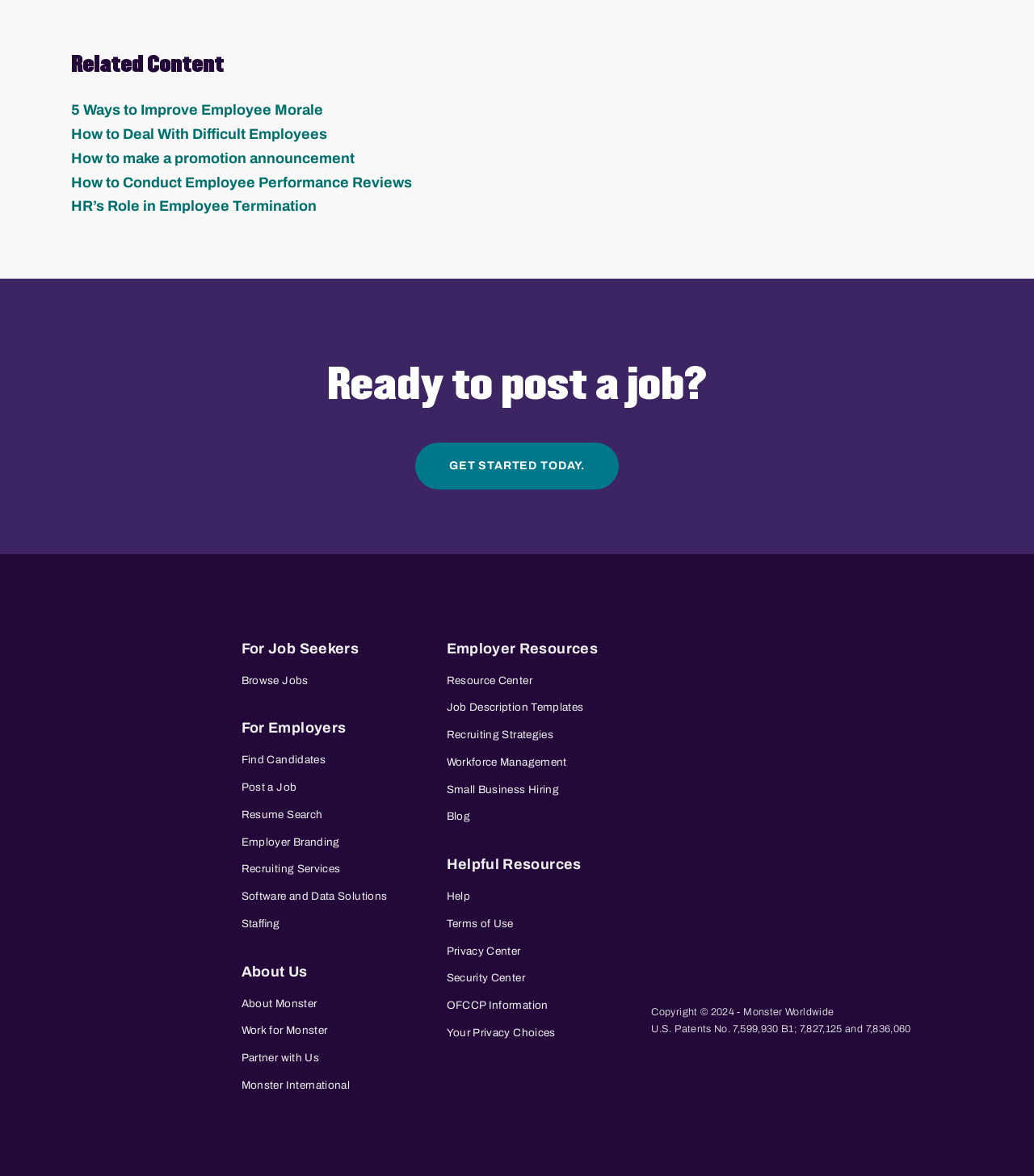Please answer the following question using a single word or phrase: What is the purpose of the 'For Job Seekers' section?

Job search